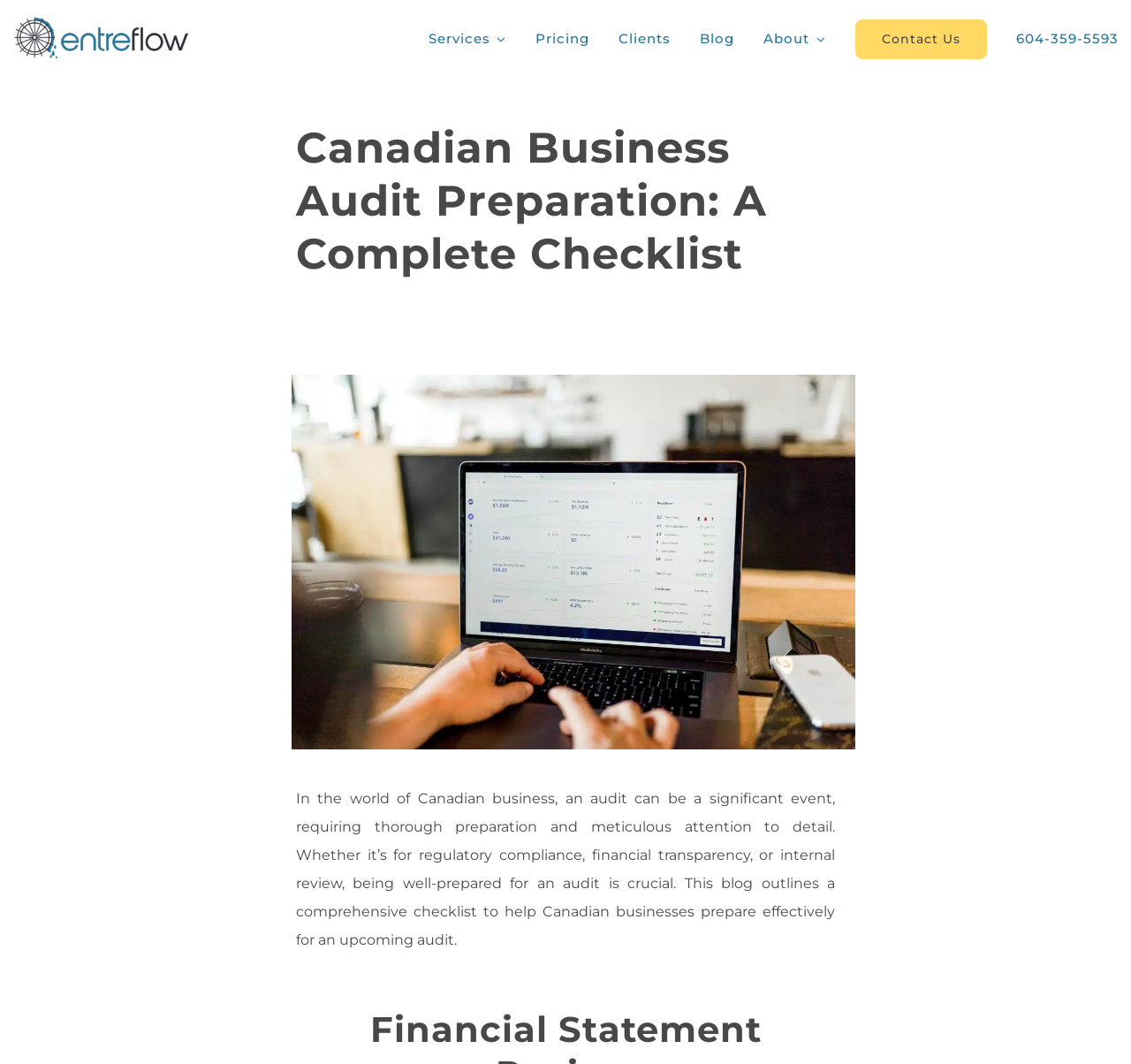Find the bounding box coordinates for the element that must be clicked to complete the instruction: "Get deals". The coordinates should be four float numbers between 0 and 1, indicated as [left, top, right, bottom].

None